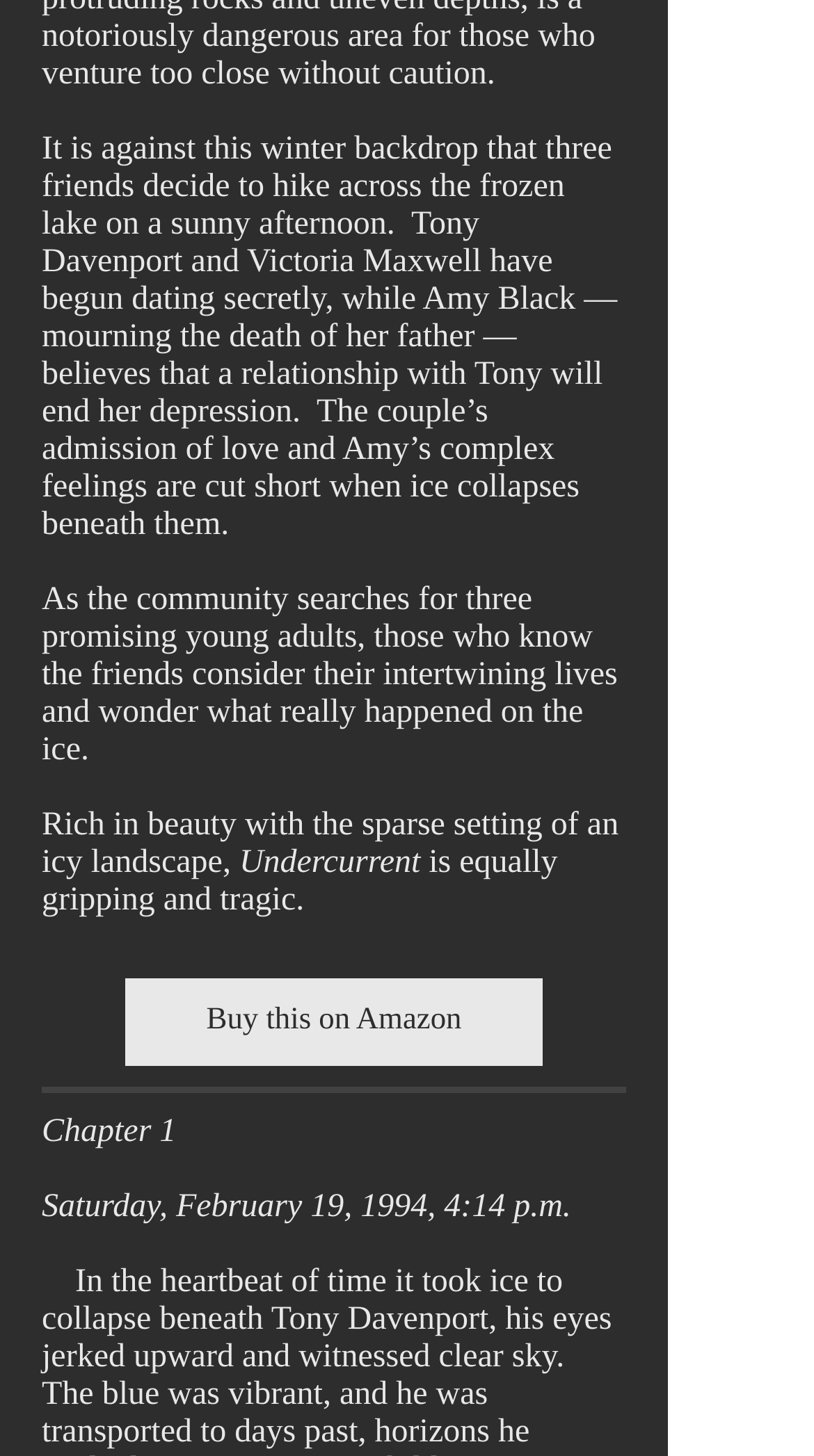Locate the bounding box for the described UI element: "Buy this on Amazon". Ensure the coordinates are four float numbers between 0 and 1, formatted as [left, top, right, bottom].

[0.154, 0.672, 0.667, 0.732]